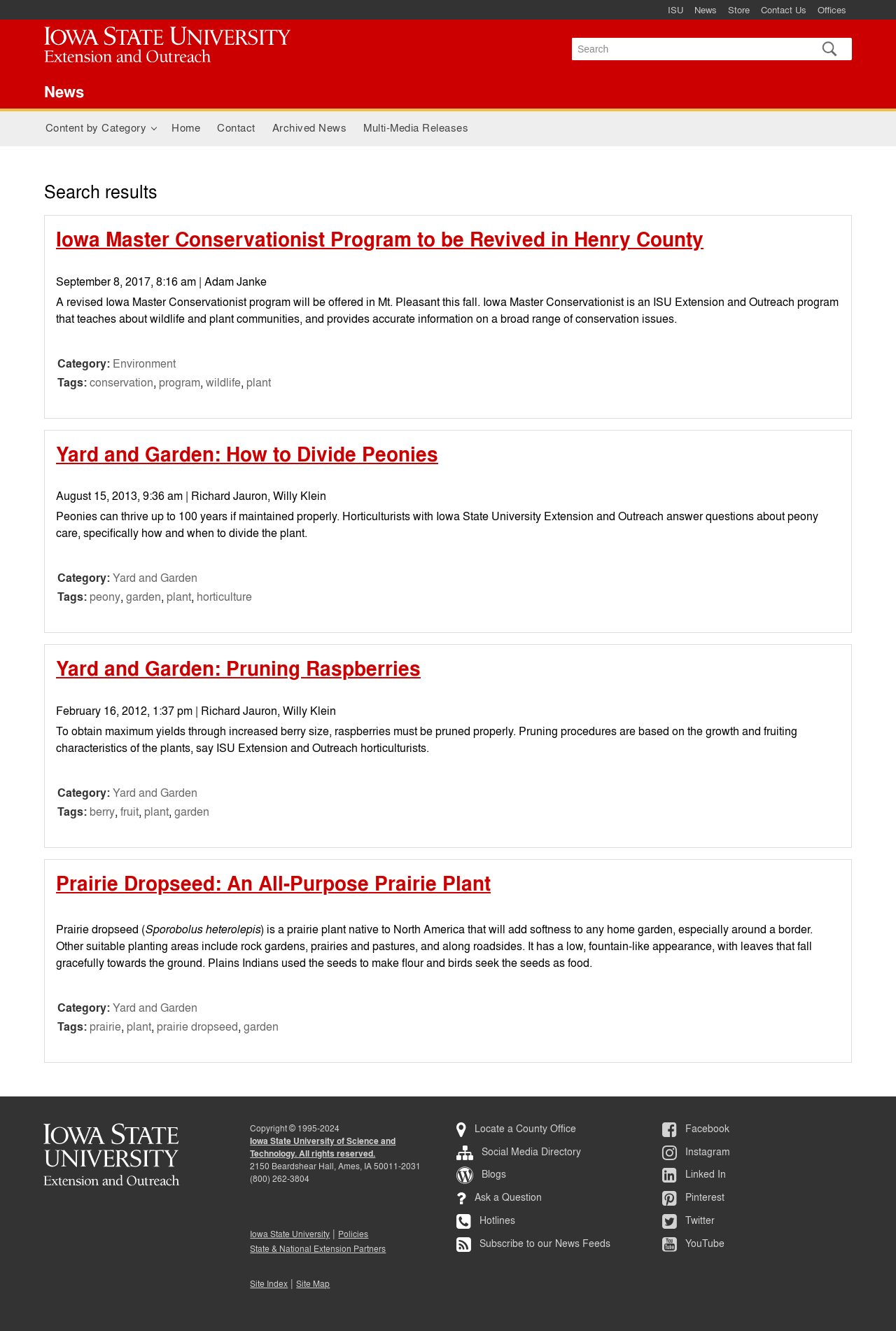Identify the bounding box for the UI element described as: "Iowa State University". Ensure the coordinates are four float numbers between 0 and 1, formatted as [left, top, right, bottom].

[0.279, 0.923, 0.368, 0.932]